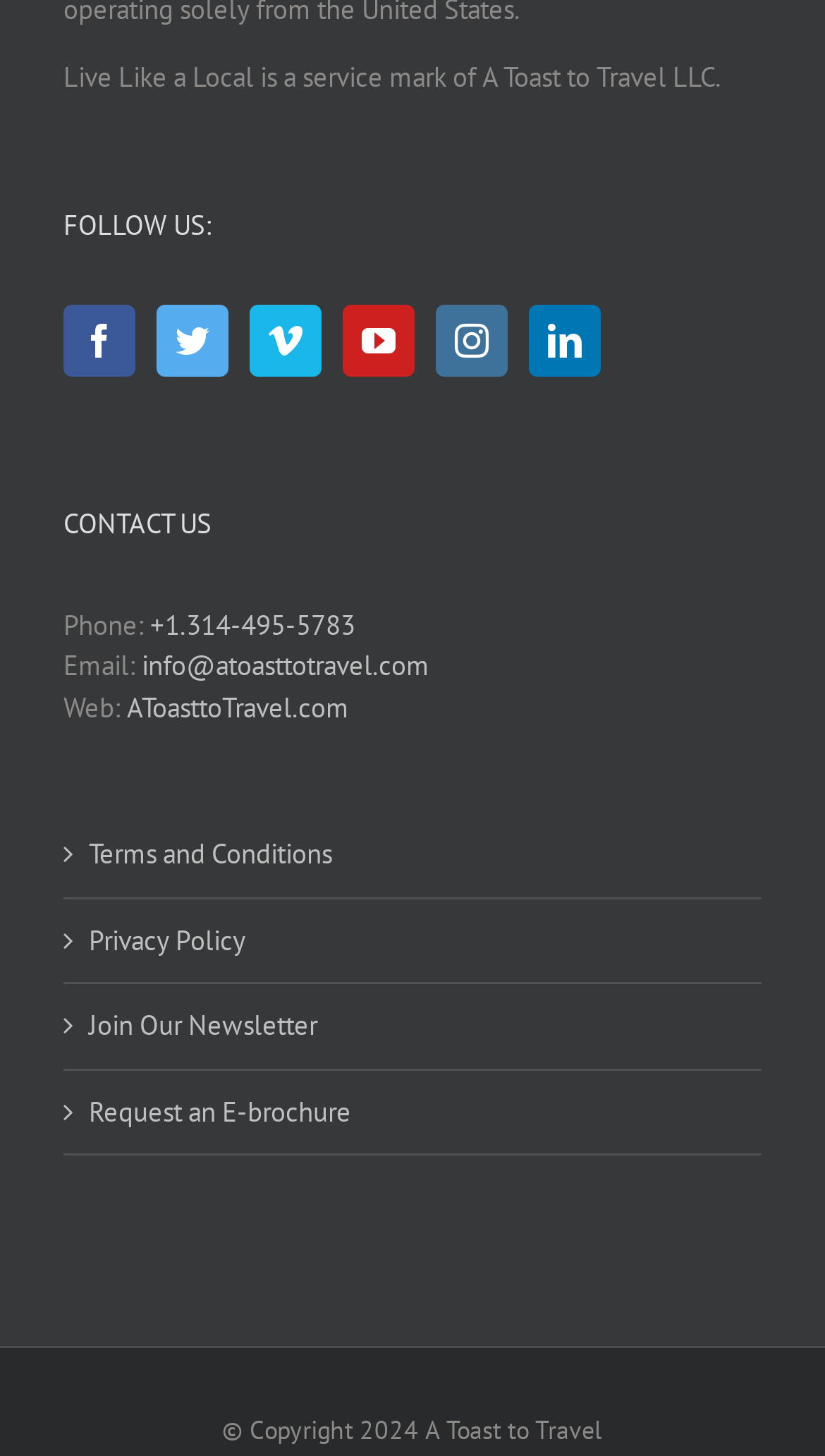Pinpoint the bounding box coordinates for the area that should be clicked to perform the following instruction: "Visit our website".

[0.154, 0.473, 0.423, 0.498]